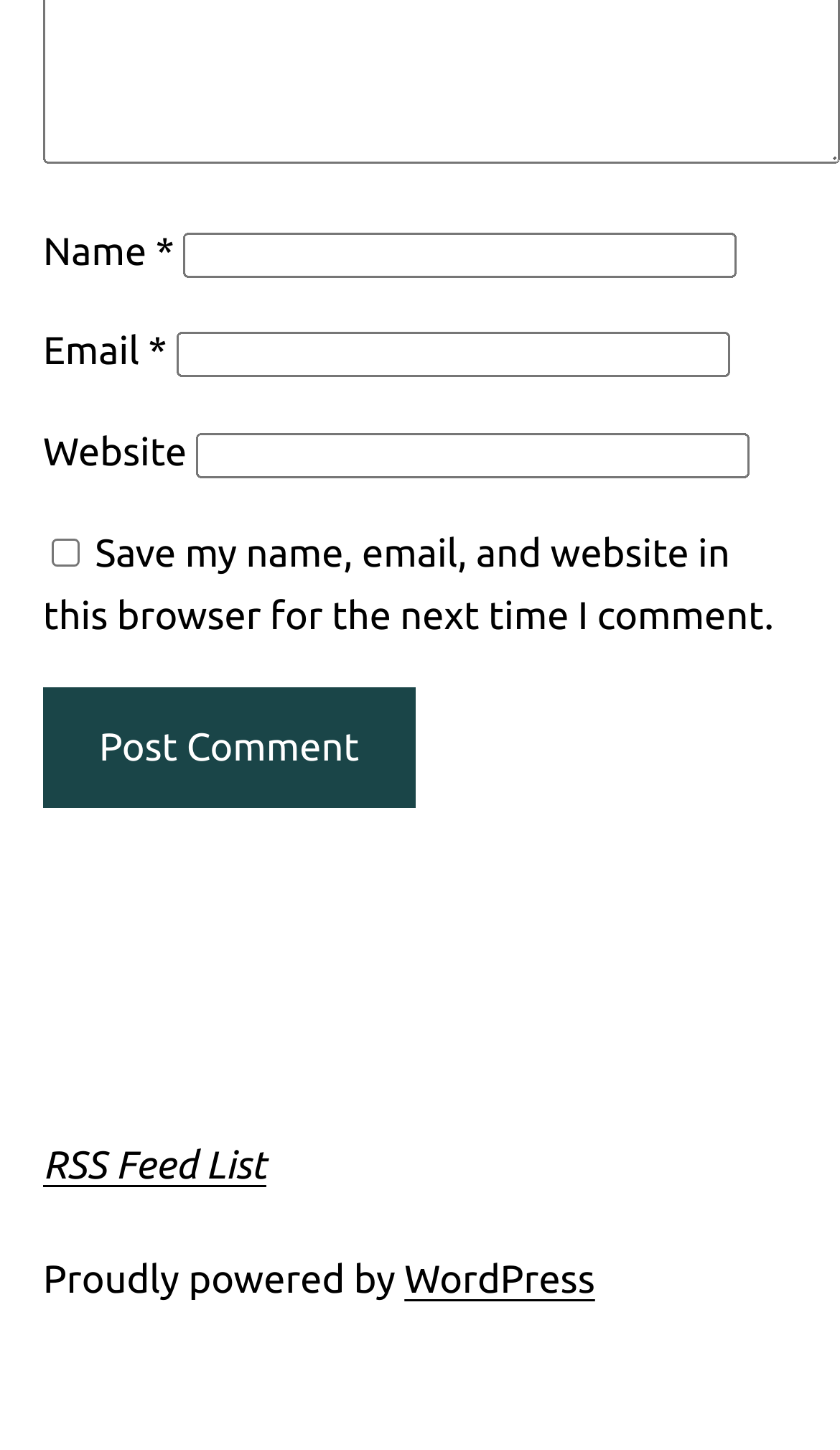What is the function of the button at the bottom?
Look at the image and respond to the question as thoroughly as possible.

The button is located at the bottom of the form and is labeled 'Post Comment', suggesting that its function is to submit the user's comment.